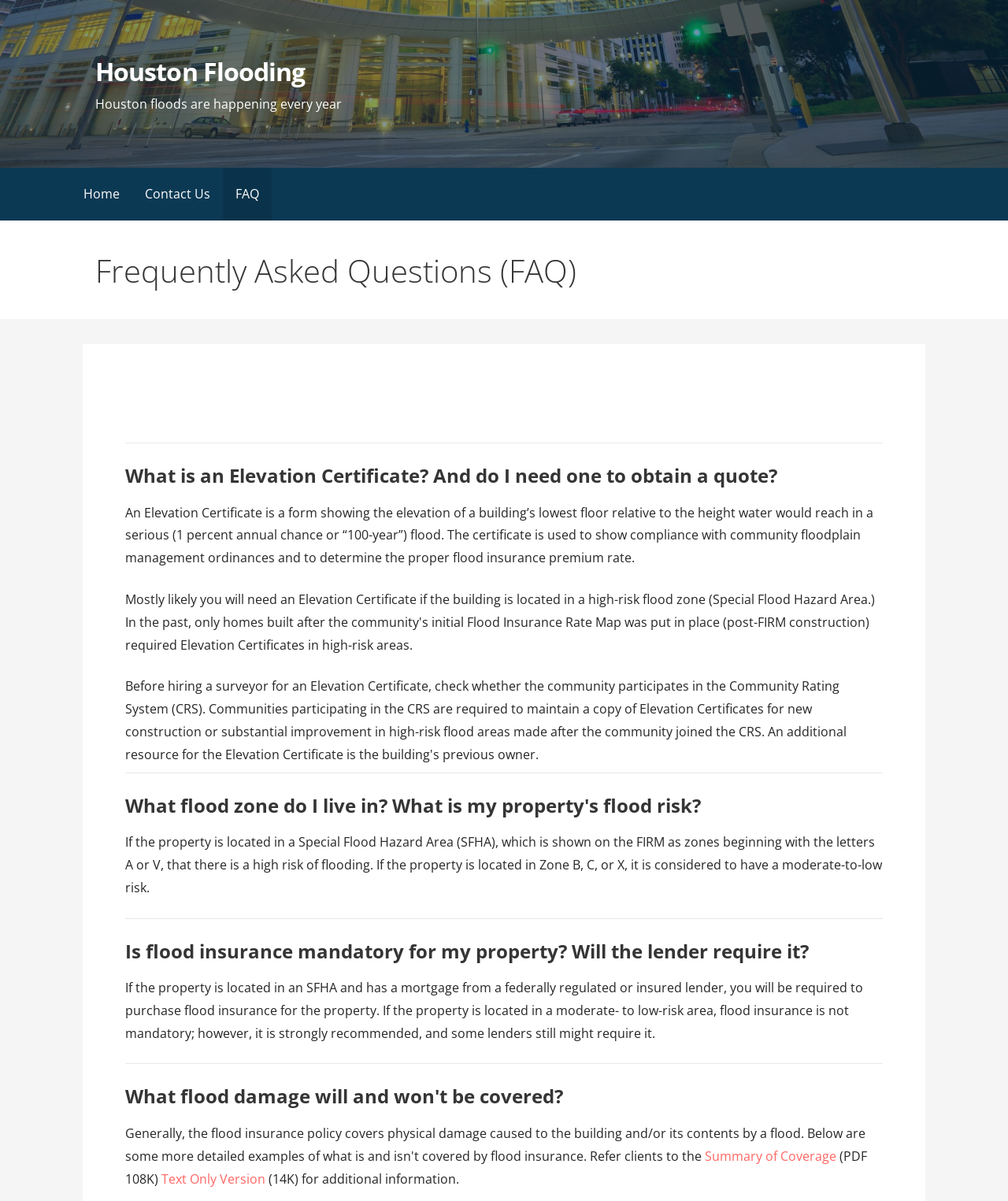Detail the various sections and features present on the webpage.

The webpage is about Frequently Asked Questions (FAQ) related to Houston flooding. At the top, there is a link to "Houston Flooding" and a brief statement "Houston floods are happening every year". Below this, there is a navigation menu with links to "Home", "Contact Us", and "FAQ".

The main content of the page is divided into sections, each with a heading and a corresponding description. The first section is about Elevation Certificates, explaining what they are and why they are needed to obtain a quote. The second section discusses flood zones and property flood risk, explaining the differences between high-risk and moderate-to-low-risk areas. The third section answers the question of whether flood insurance is mandatory for a property, depending on its location and lender requirements.

The fourth section explains what flood damage is covered and what is not, with links to a "Summary of Coverage" in PDF format and a "Text Only Version" for additional information. Throughout the page, there are horizontal separators dividing each section, making it easy to read and understand.